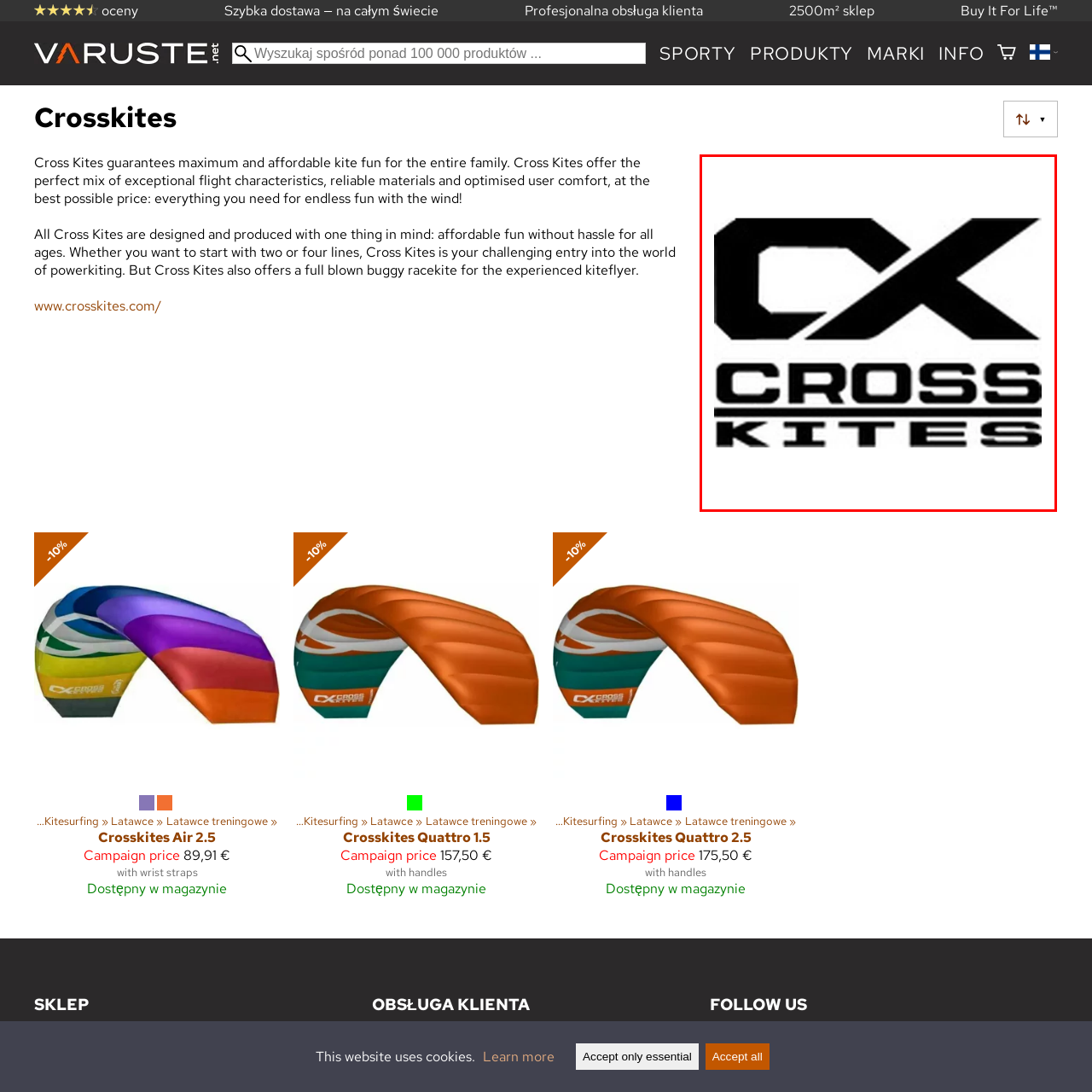What type of products does Cross Kites offer?
Look closely at the part of the image outlined in red and give a one-word or short phrase answer.

Kites